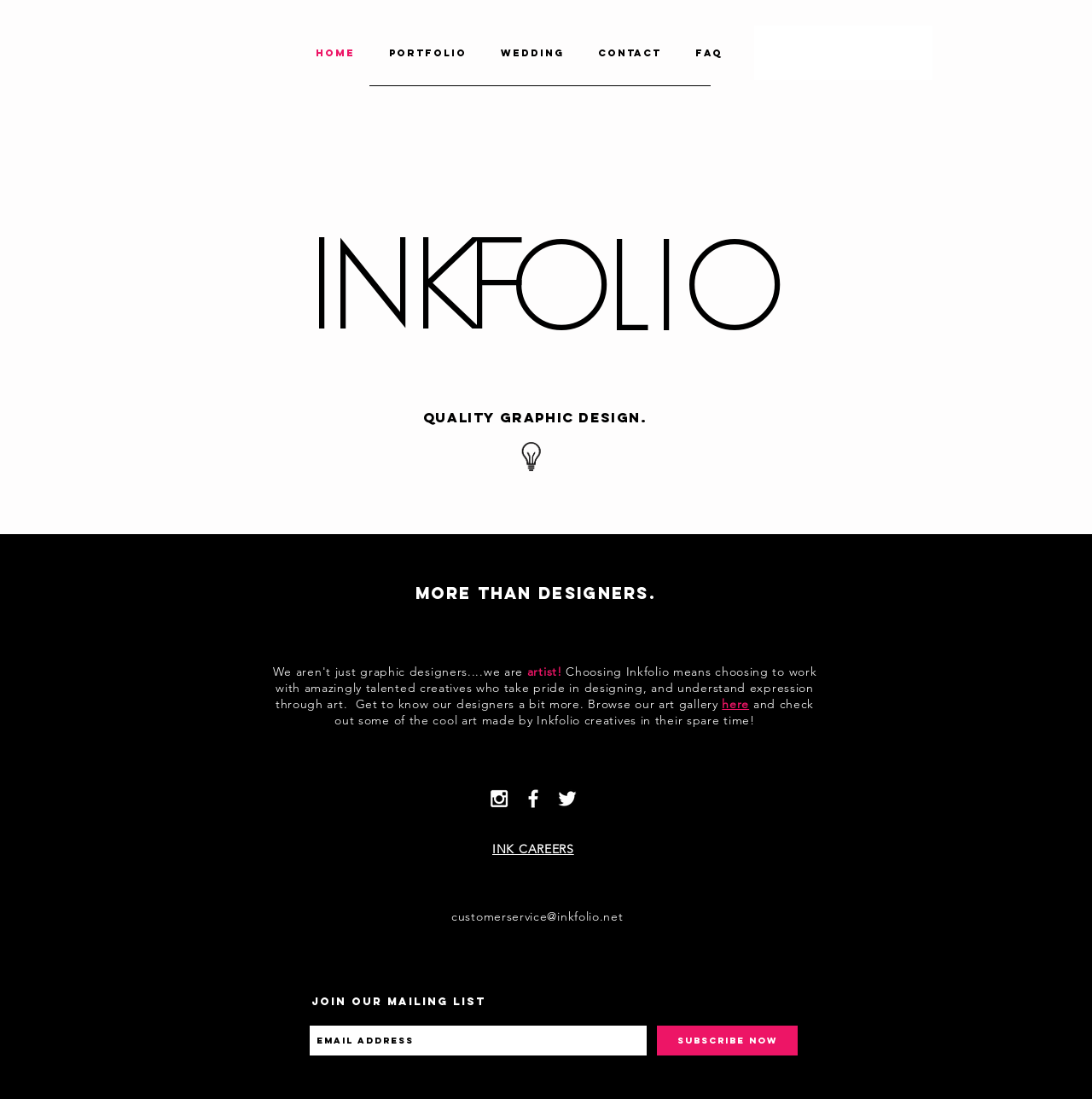Please determine the bounding box coordinates of the clickable area required to carry out the following instruction: "View the portfolio". The coordinates must be four float numbers between 0 and 1, represented as [left, top, right, bottom].

[0.341, 0.023, 0.443, 0.075]